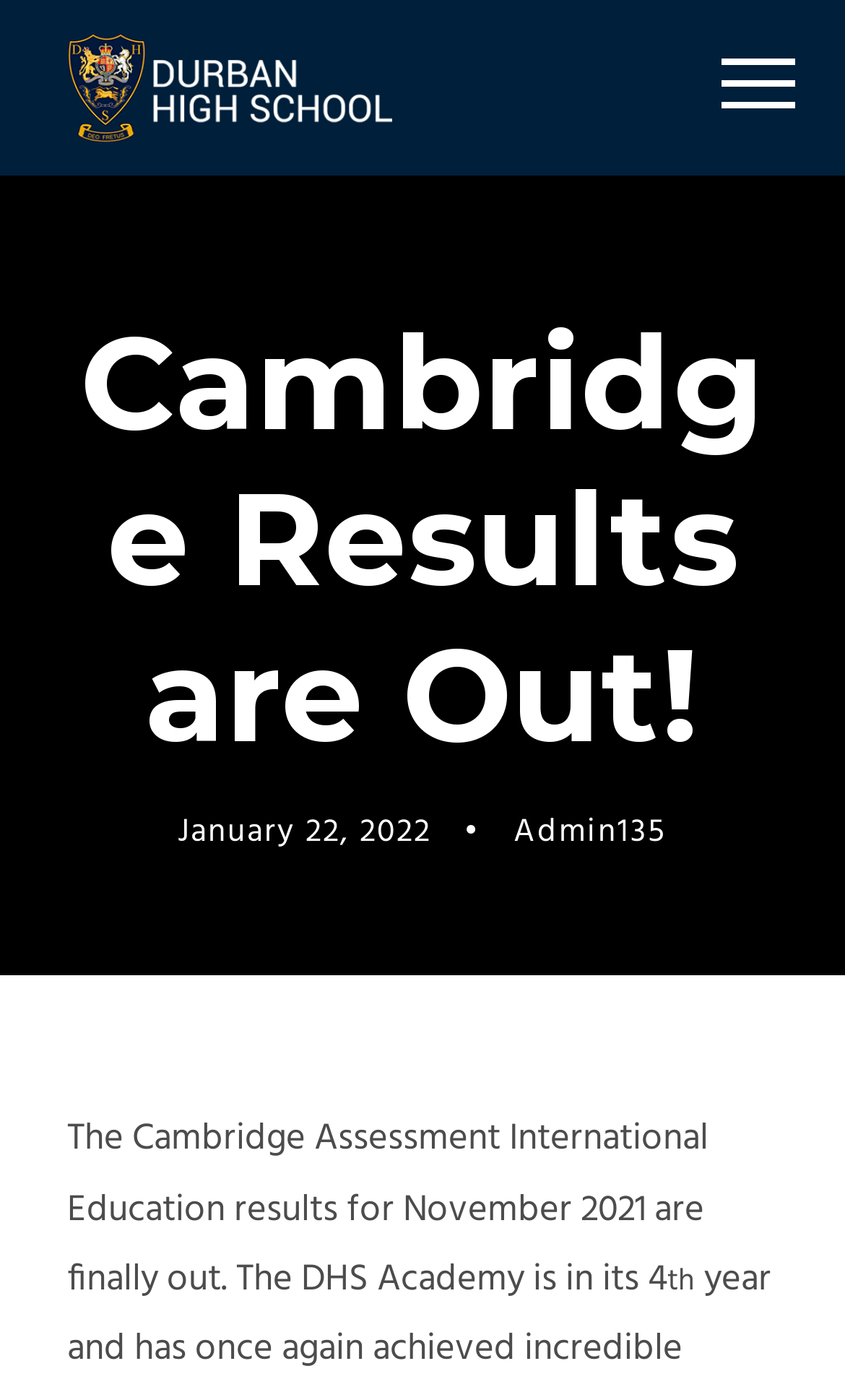Analyze the image and answer the question with as much detail as possible: 
What is the author of the post?

I found the author's name by looking at the link element with the text 'Admin135' which is located at the coordinates [0.608, 0.576, 0.79, 0.613]. This is likely the username or identifier of the person who posted the Cambridge Assessment International Education results.